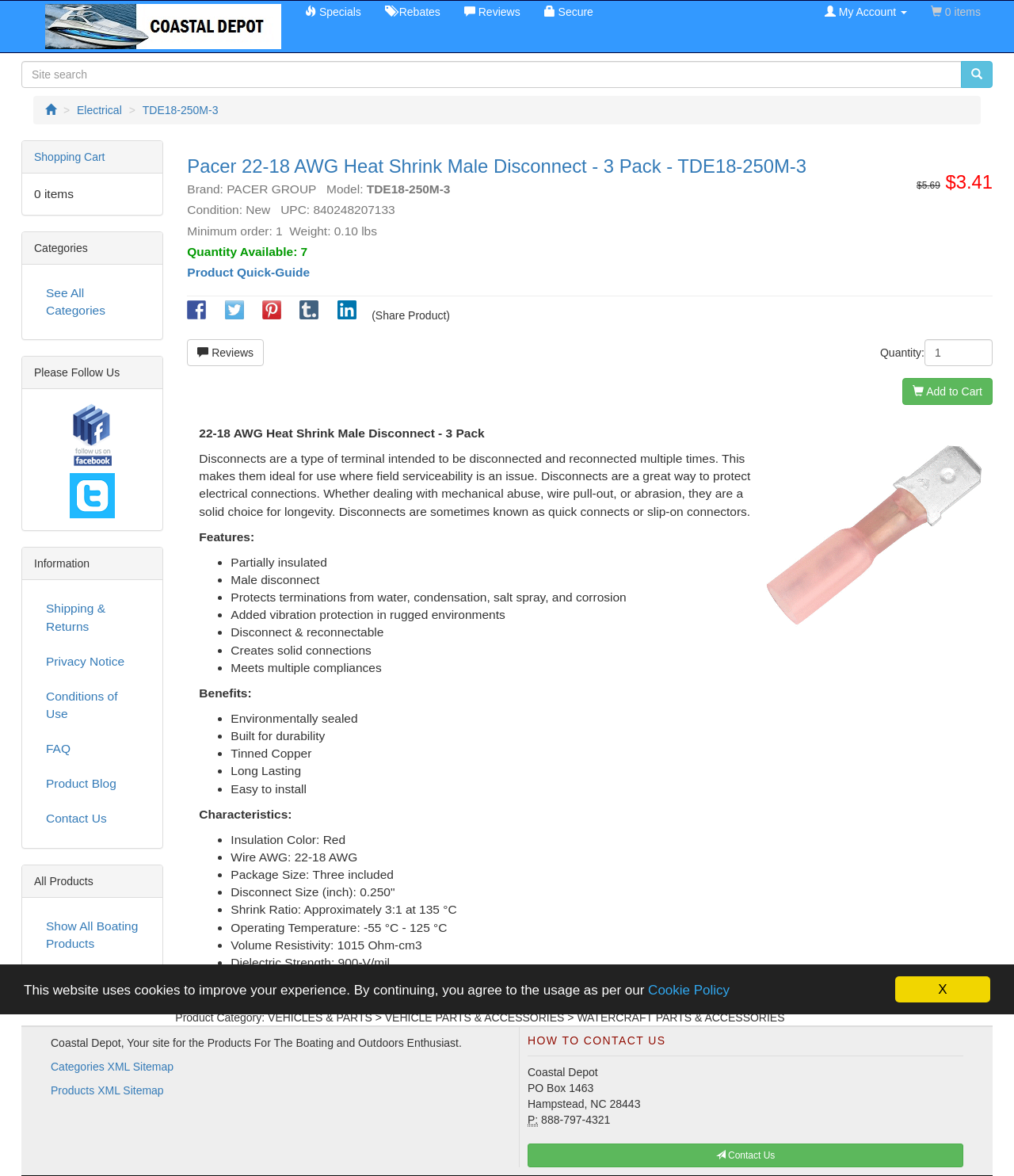Please indicate the bounding box coordinates of the element's region to be clicked to achieve the instruction: "Check reviews". Provide the coordinates as four float numbers between 0 and 1, i.e., [left, top, right, bottom].

[0.185, 0.288, 0.26, 0.311]